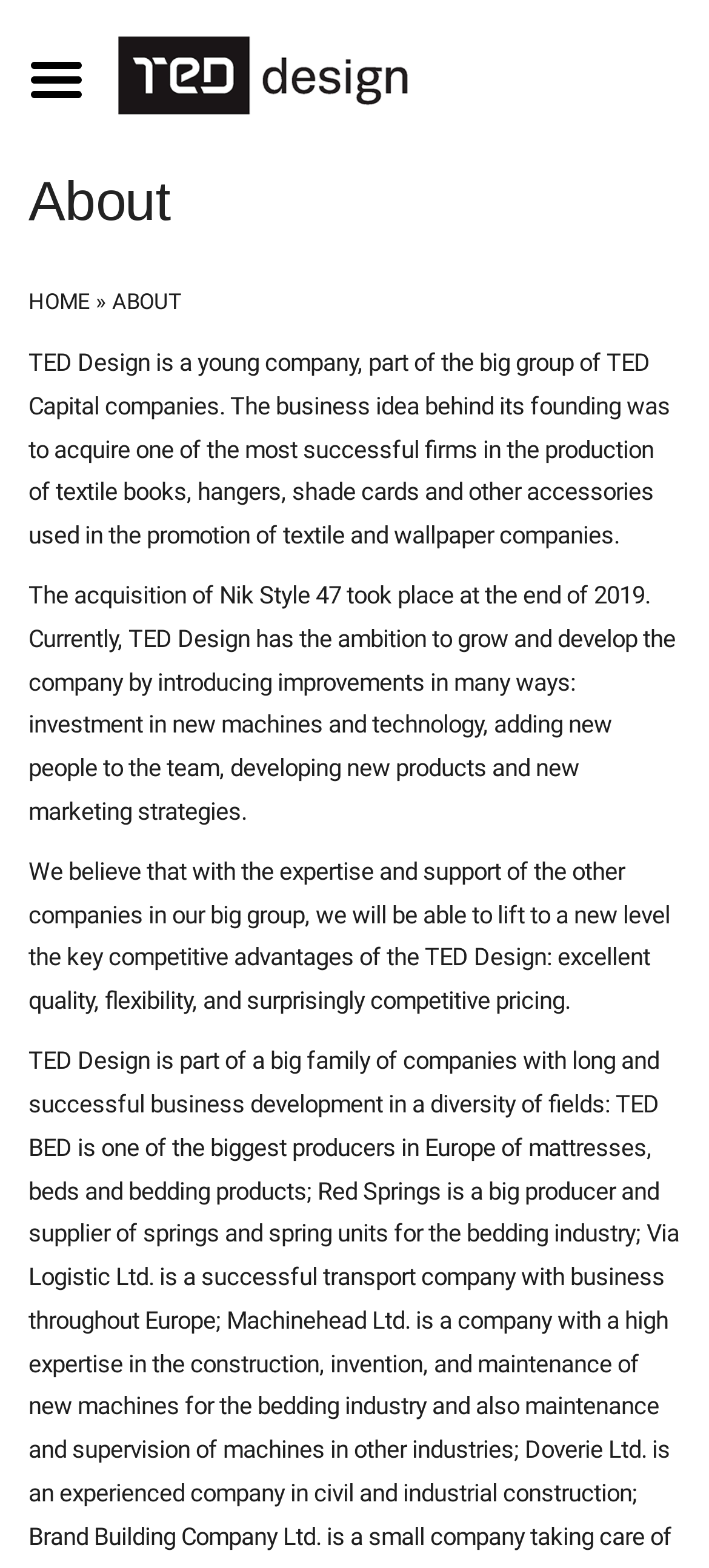What is TED Design's ambition?
Utilize the image to construct a detailed and well-explained answer.

Based on the webpage content, TED Design has the ambition to grow and develop the company by introducing improvements in many ways, including investment in new machines and technology, adding new people to the team, developing new products and new marketing strategies.